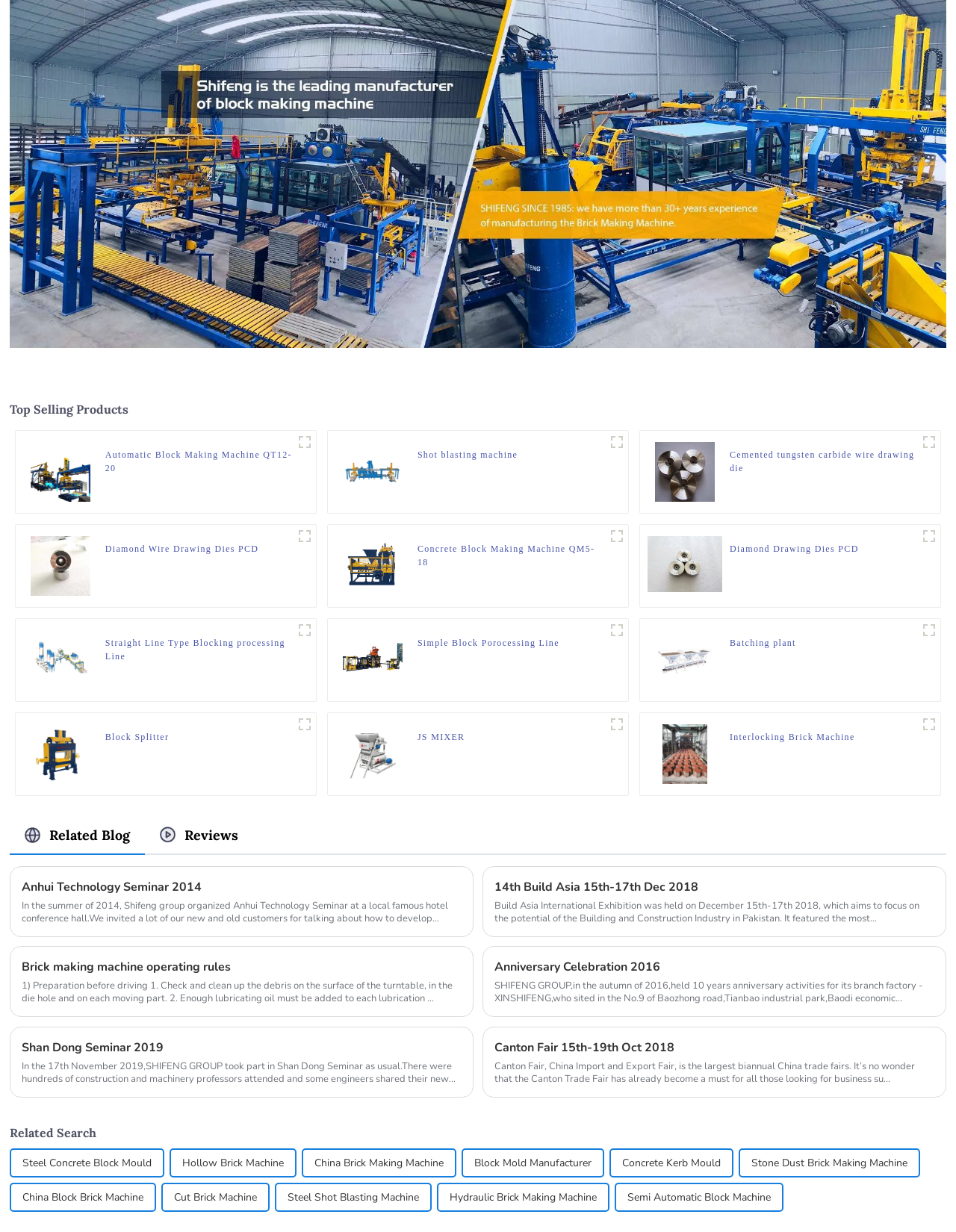Are there any products with a 'Batching' theme?
Using the image as a reference, answer the question with a short word or phrase.

Yes